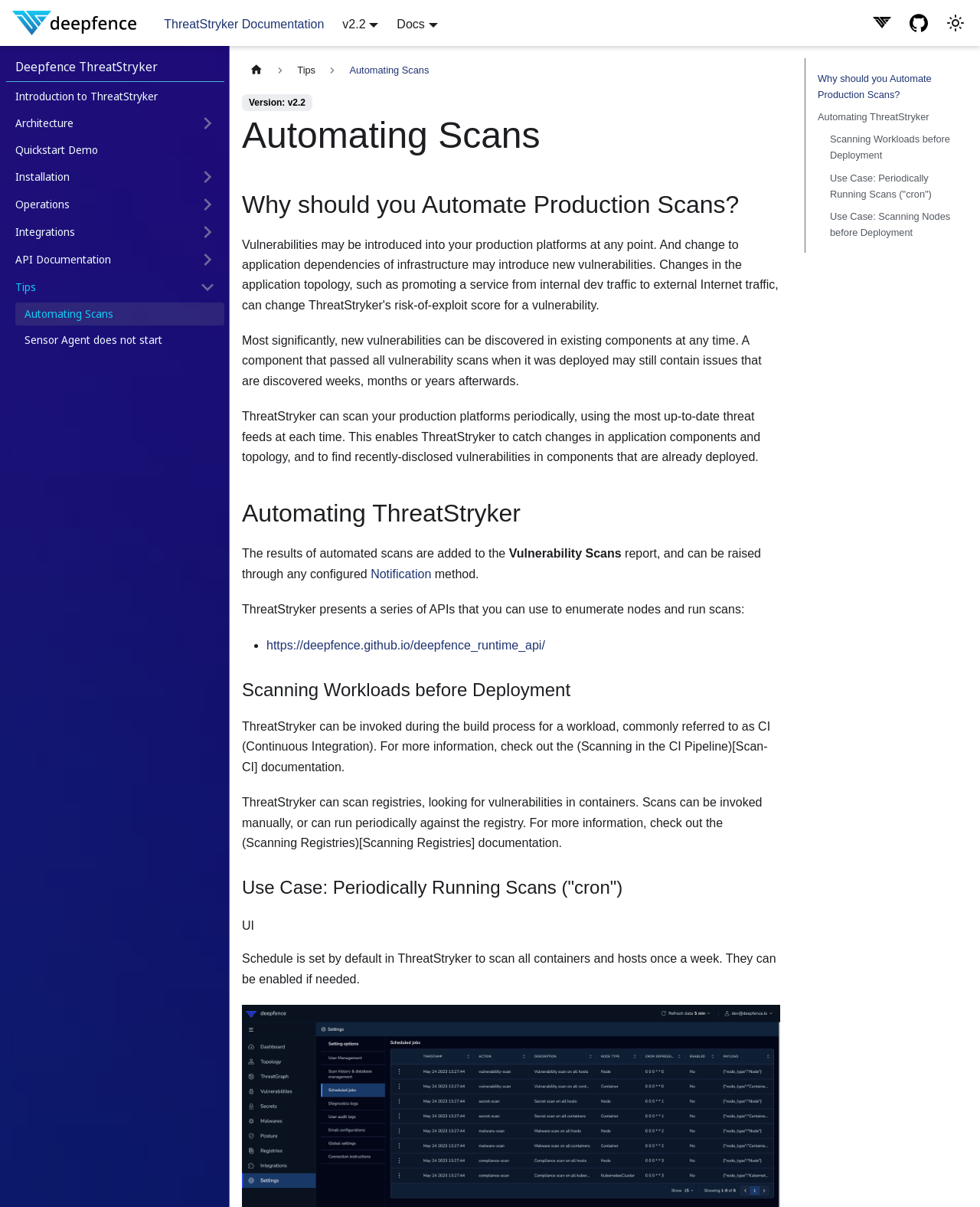Please provide the bounding box coordinates in the format (top-left x, top-left y, bottom-right x, bottom-right y). Remember, all values are floating point numbers between 0 and 1. What is the bounding box coordinate of the region described as: Scanning Workloads before Deployment

[0.847, 0.109, 0.975, 0.135]